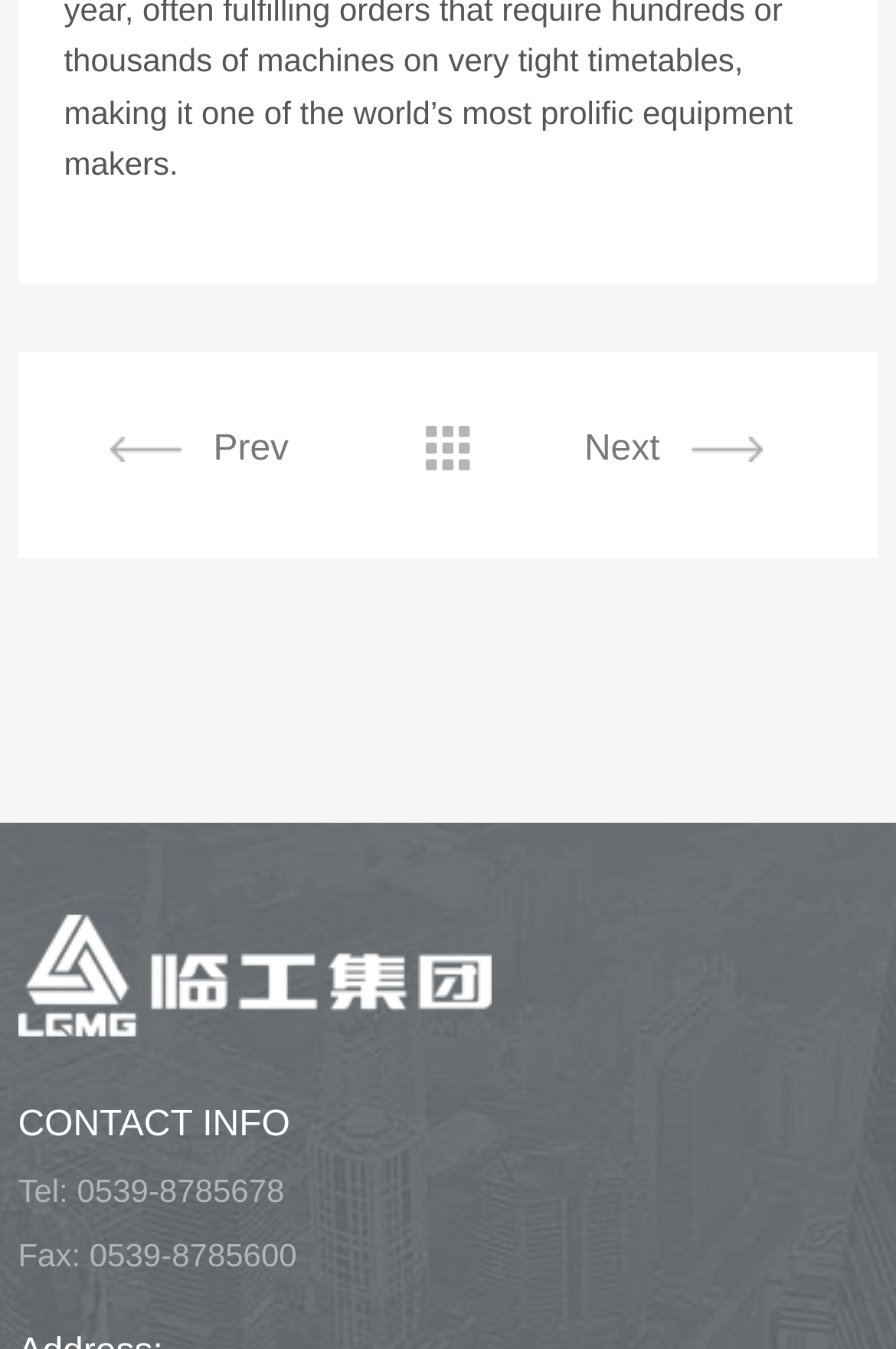Provide the bounding box coordinates for the UI element that is described by this text: "". The coordinates should be in the form of four float numbers between 0 and 1: [left, top, right, bottom].

[0.404, 0.26, 0.596, 0.413]